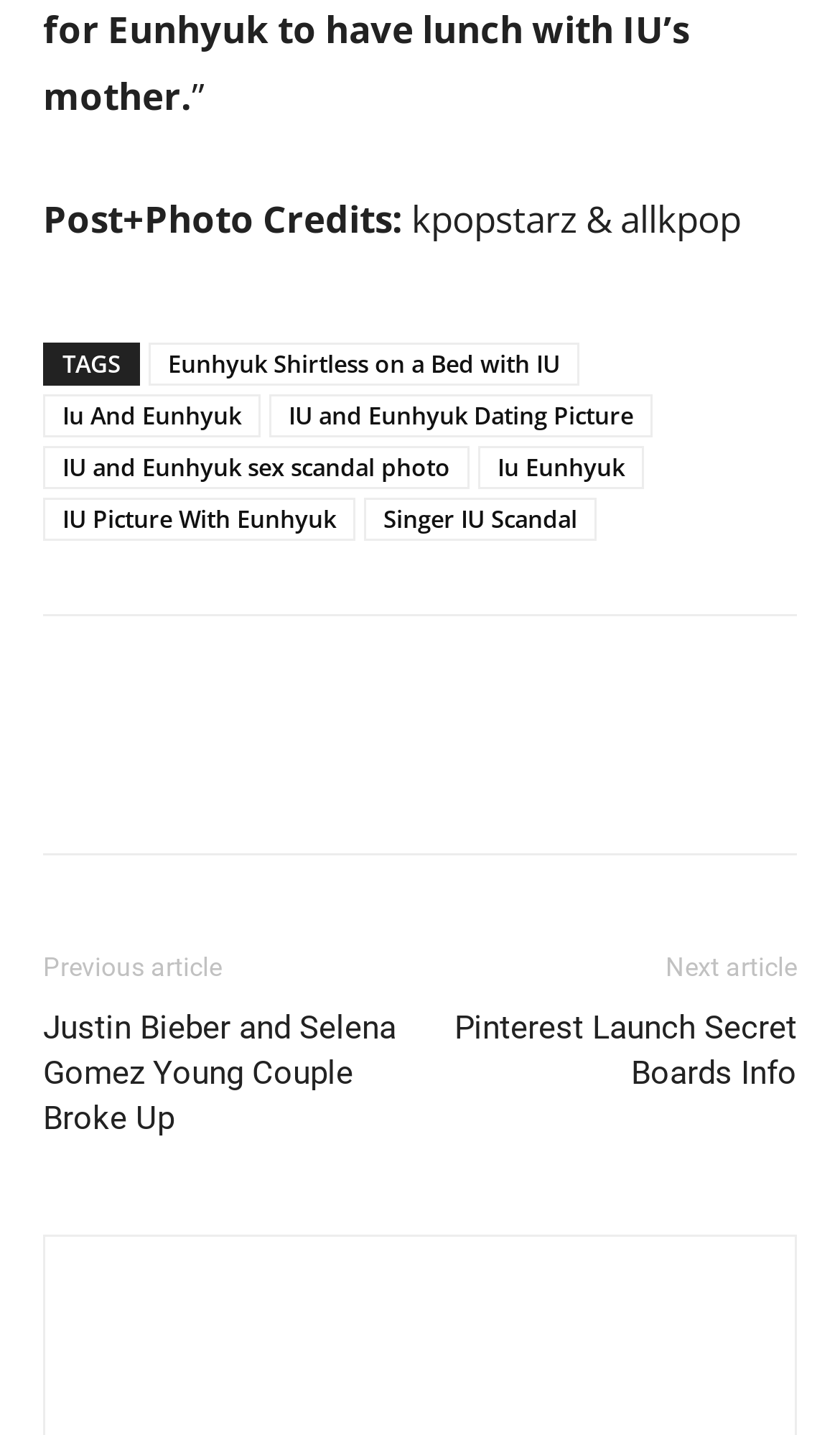Identify the bounding box of the UI element that matches this description: "alt="Local Talk News"".

None